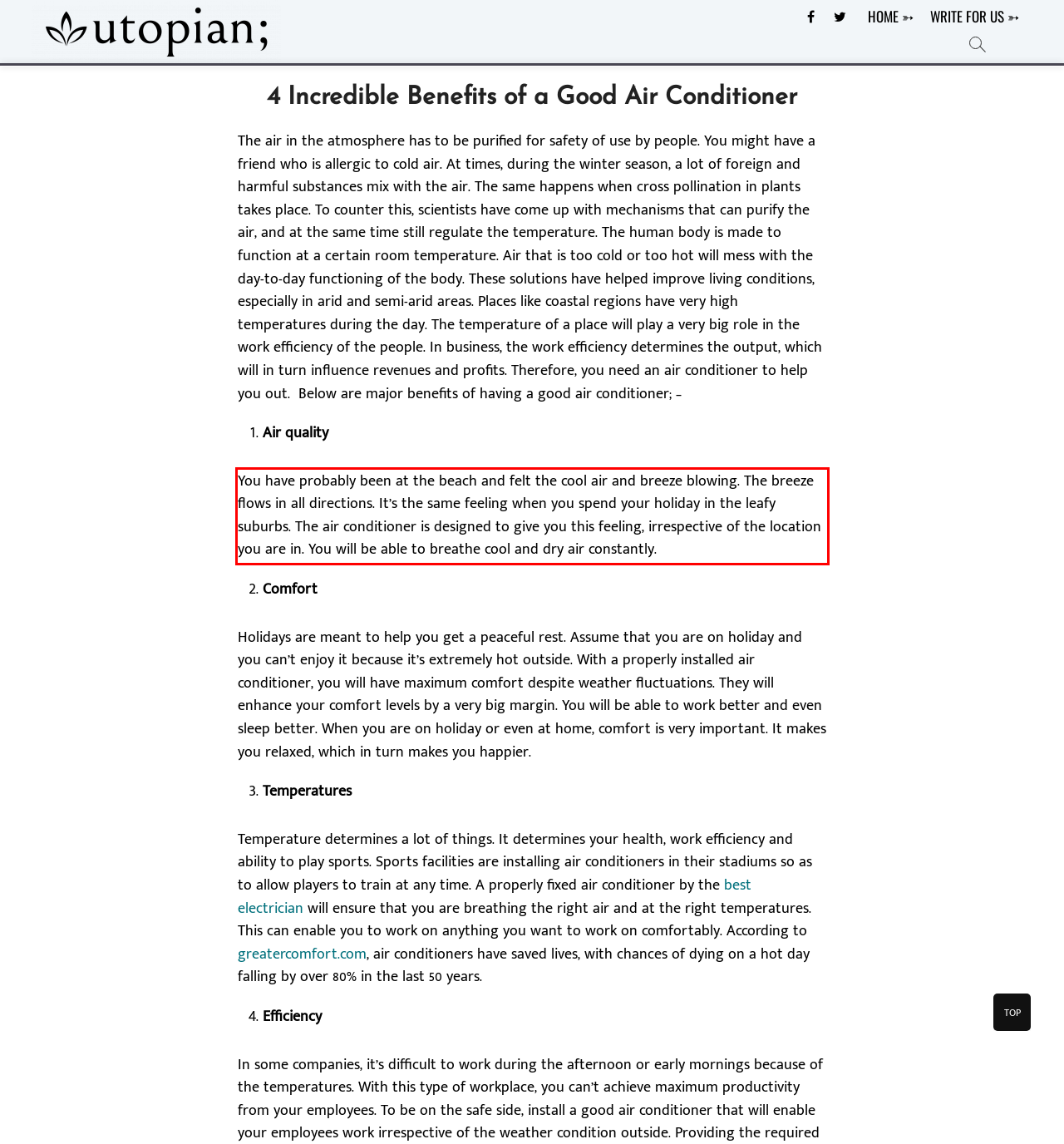Observe the screenshot of the webpage, locate the red bounding box, and extract the text content within it.

You have probably been at the beach and felt the cool air and breeze blowing. The breeze flows in all directions. It’s the same feeling when you spend your holiday in the leafy suburbs. The air conditioner is designed to give you this feeling, irrespective of the location you are in. You will be able to breathe cool and dry air constantly.